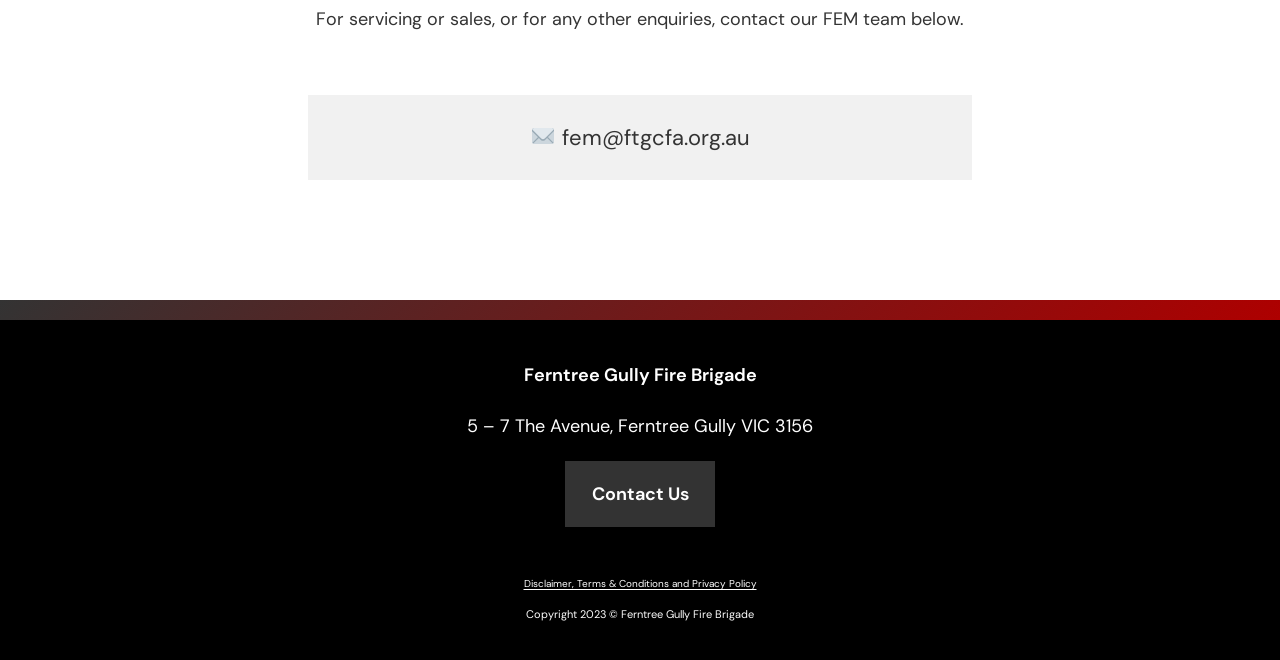From the element description: "Contact Us", extract the bounding box coordinates of the UI element. The coordinates should be expressed as four float numbers between 0 and 1, in the order [left, top, right, bottom].

[0.441, 0.699, 0.559, 0.799]